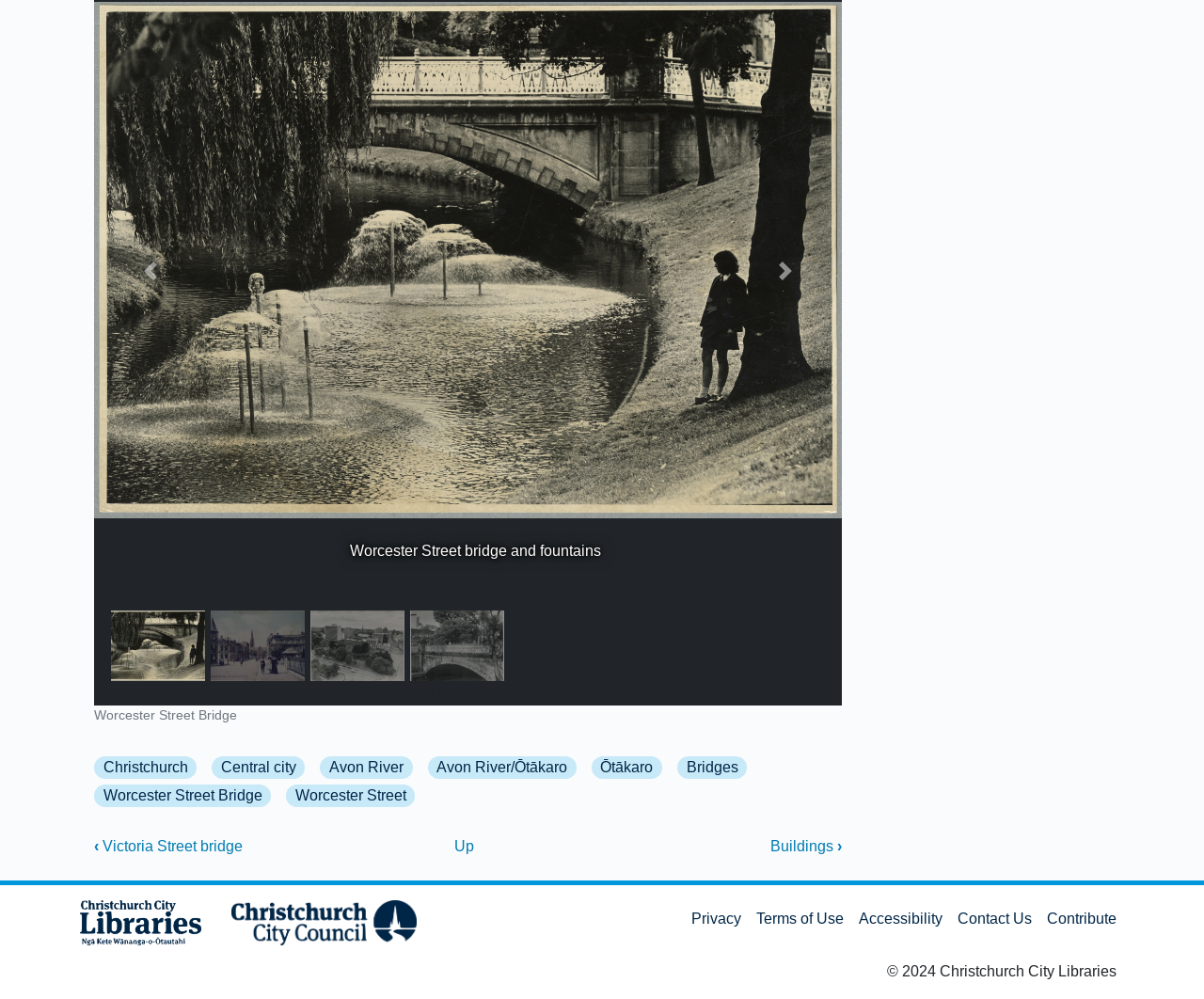Answer the question with a brief word or phrase:
How many images are there in the top section of the webpage?

4